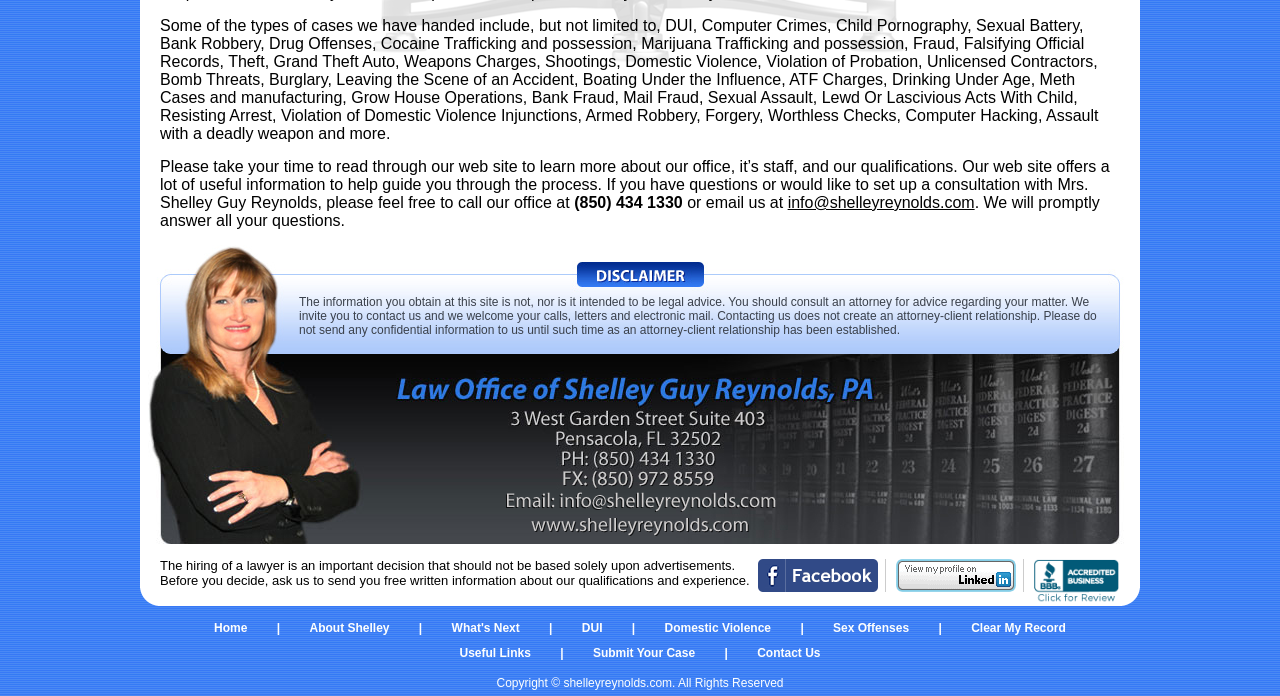Identify the bounding box for the UI element described as: "Clear My Record". The coordinates should be four float numbers between 0 and 1, i.e., [left, top, right, bottom].

[0.759, 0.885, 0.833, 0.921]